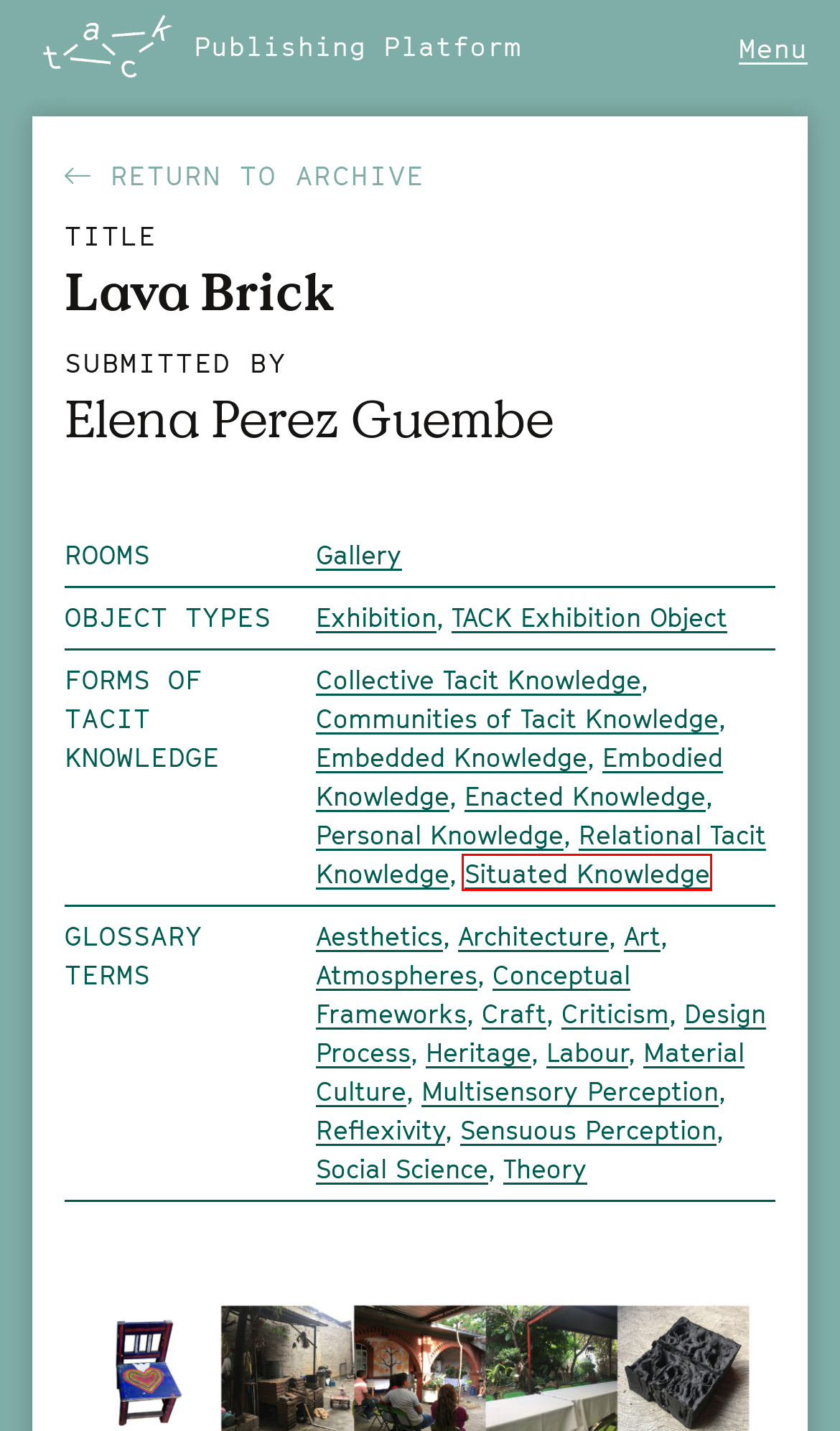Given a webpage screenshot featuring a red rectangle around a UI element, please determine the best description for the new webpage that appears after the element within the bounding box is clicked. The options are:
A. Relational Tacit Knowledge – TACK
B. Collective Tacit Knowledge – TACK
C. Situated Knowledge – TACK
D. Aesthetics – TACK
E. Social Science – TACK
F. Heritage – TACK
G. Craft – TACK
H. Art – TACK

C